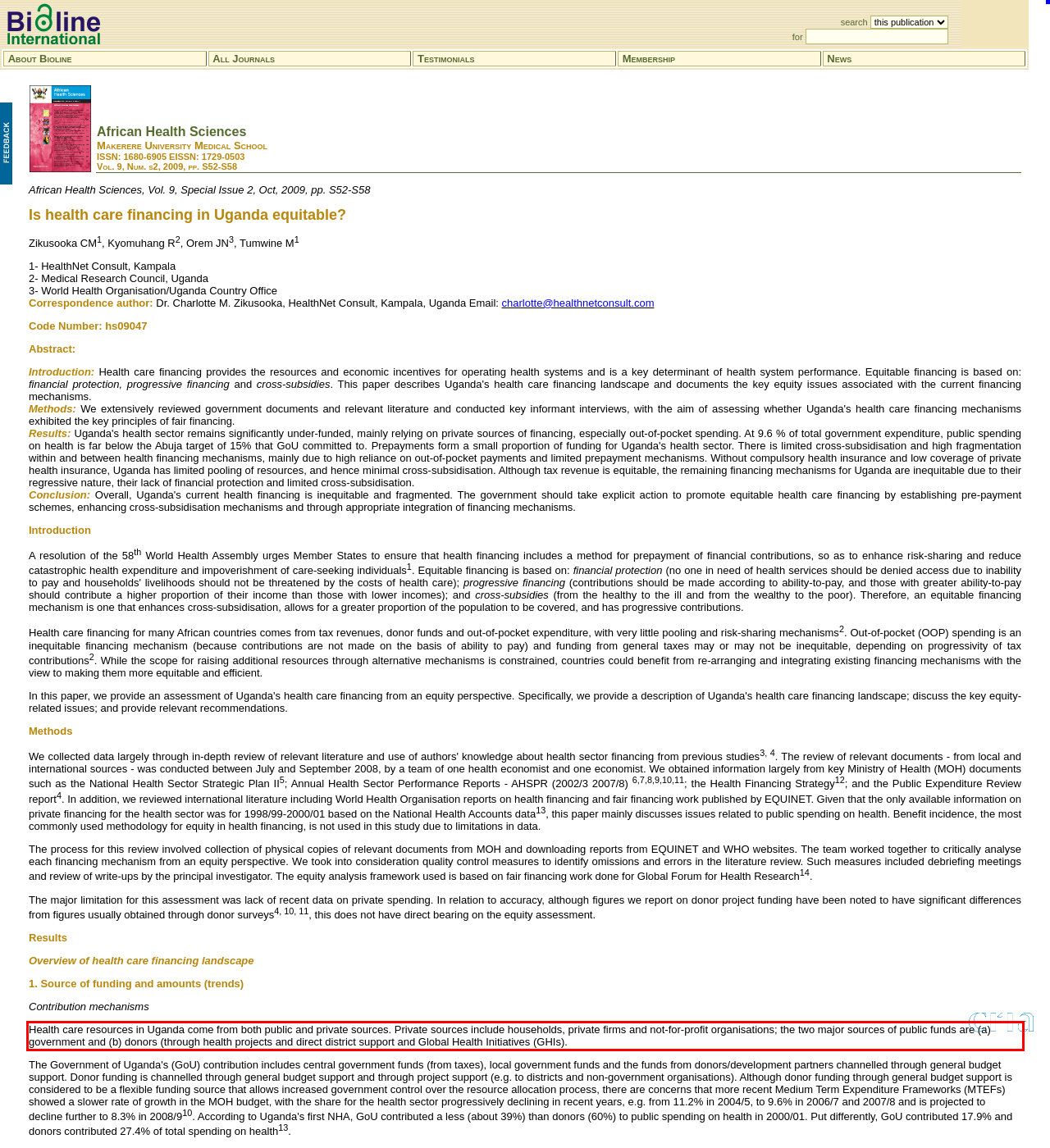Given a screenshot of a webpage with a red bounding box, please identify and retrieve the text inside the red rectangle.

Health care resources in Uganda come from both public and private sources. Private sources include households, private firms and not-for-profit organisations; the two major sources of public funds are (a) government and (b) donors (through health projects and direct district support and Global Health Initiatives (GHIs).